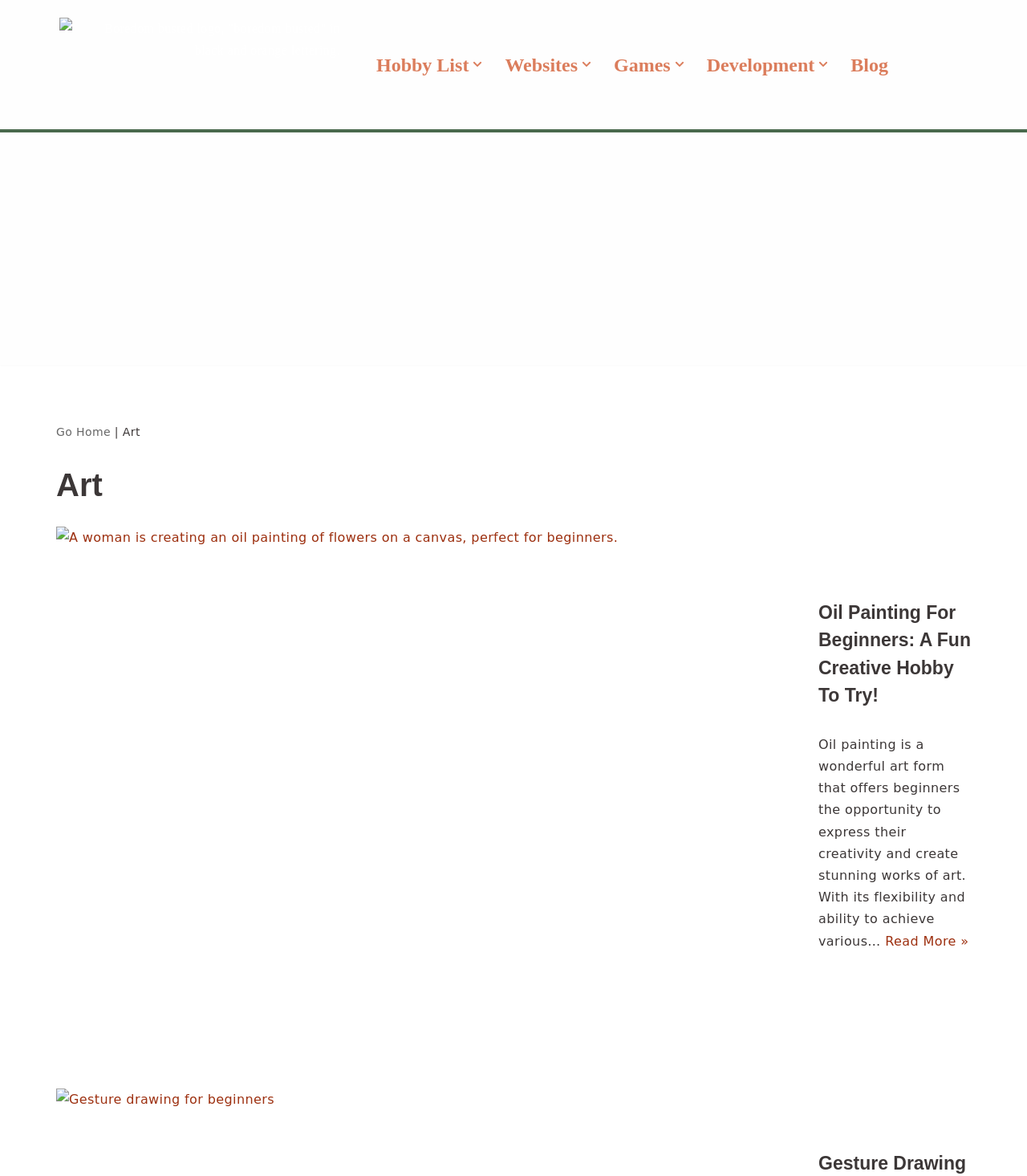Find the bounding box of the UI element described as: "Hobby List". The bounding box coordinates should be given as four float values between 0 and 1, i.e., [left, top, right, bottom].

[0.366, 0.041, 0.457, 0.068]